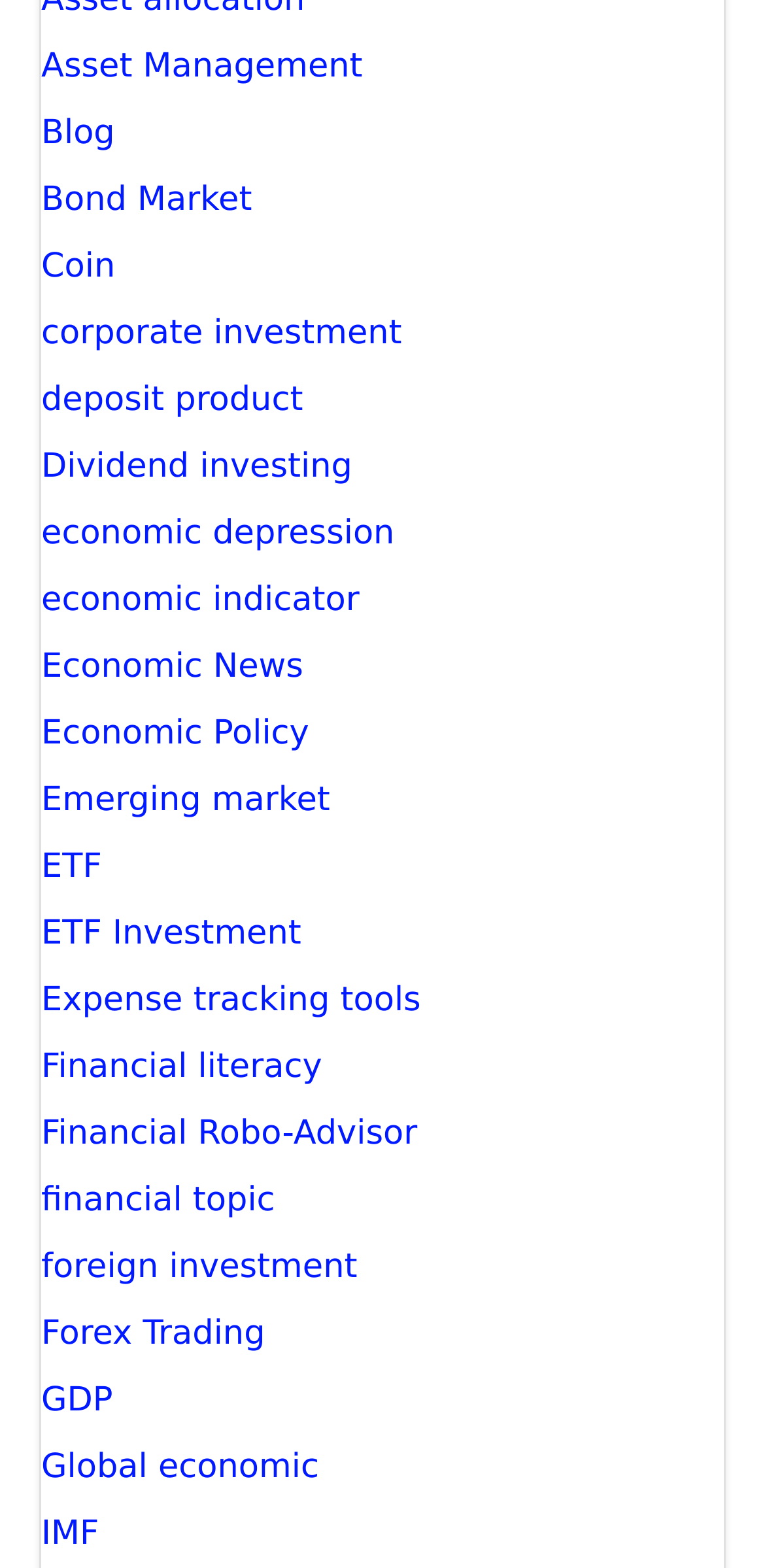Can you look at the image and give a comprehensive answer to the question:
Where is the link to 'Economic News' located?

By analyzing the bounding box coordinates, I found that the link to 'Economic News' has a y1 value of 0.413, which indicates that it is located in the middle section of the webpage, and an x1 value of 0.054, which suggests that it is positioned on the left side of the webpage.